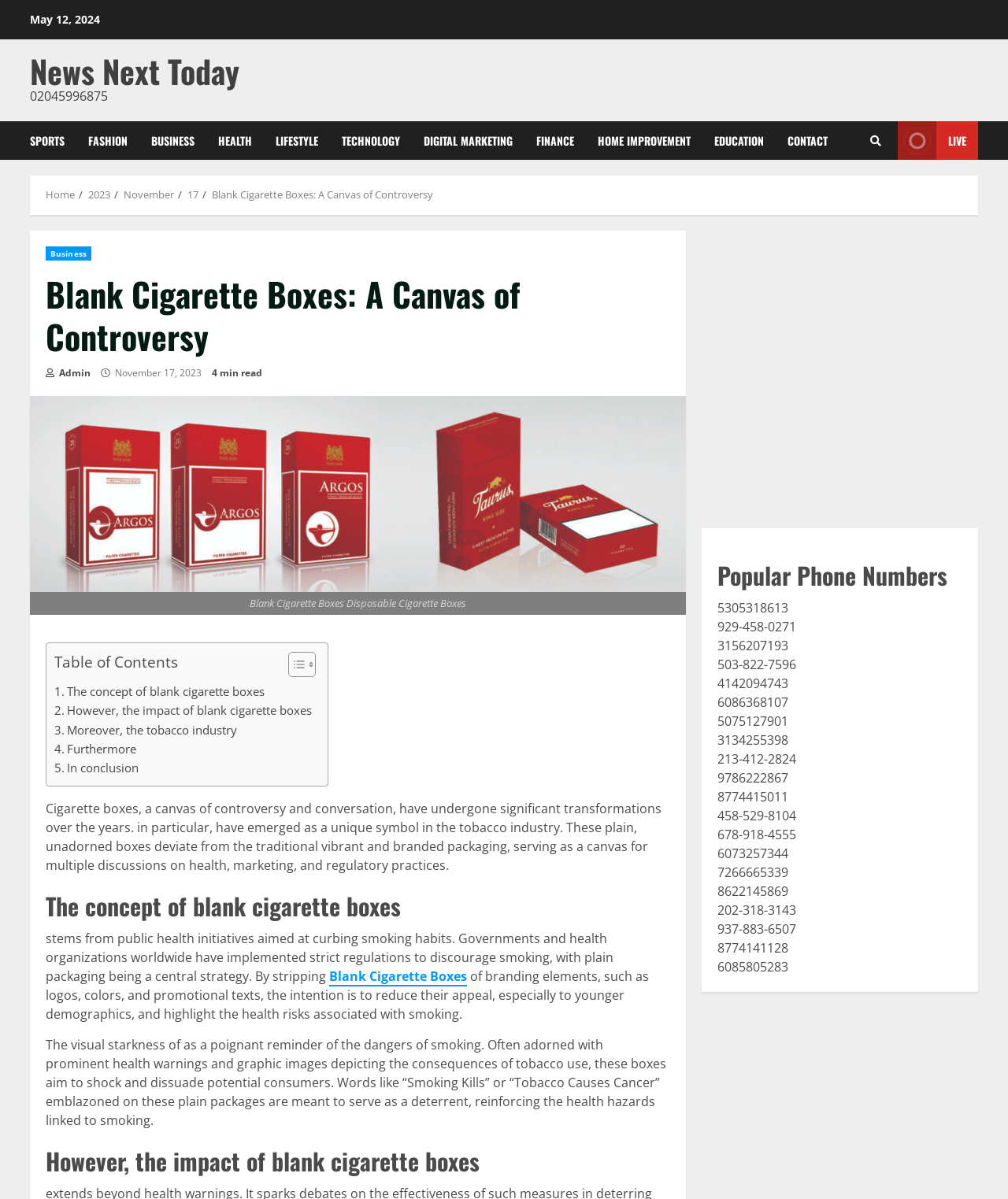Find the bounding box coordinates of the element you need to click on to perform this action: 'Click on the 'SPORTS' link'. The coordinates should be represented by four float values between 0 and 1, in the format [left, top, right, bottom].

[0.03, 0.101, 0.076, 0.133]